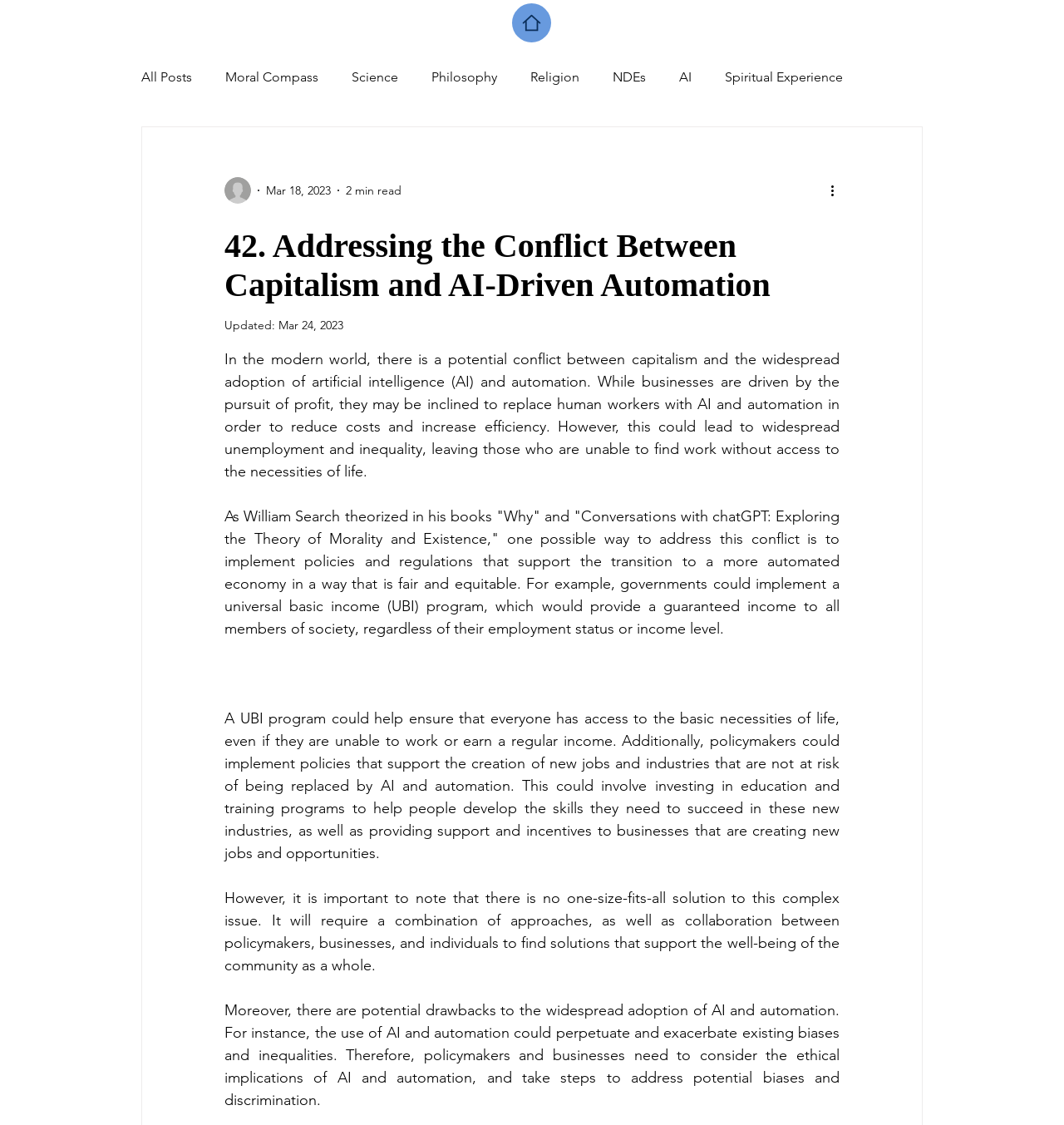Identify the bounding box coordinates for the UI element mentioned here: "alt="TechDay logo"". Provide the coordinates as four float values between 0 and 1, i.e., [left, top, right, bottom].

None